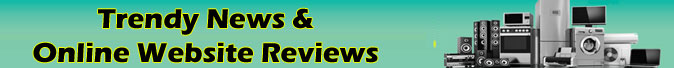Explain the content of the image in detail.

The image features a vibrant banner that reads "Trendy News & Online Website Reviews," set against a gradient background of teal and light blue. The text is prominently displayed in bold, black lettering, ensuring it stands out effectively. Accompanying the text are illustrations of various electronic appliances and tech gadgets, including speakers, televisions, and kitchen appliances, which visually encapsulate the theme of modern technology and consumer reviews. This eye-catching graphic serves as a header for a section dedicated to the latest trends and evaluations in technology, appealing to readers interested in current innovations and product insights.